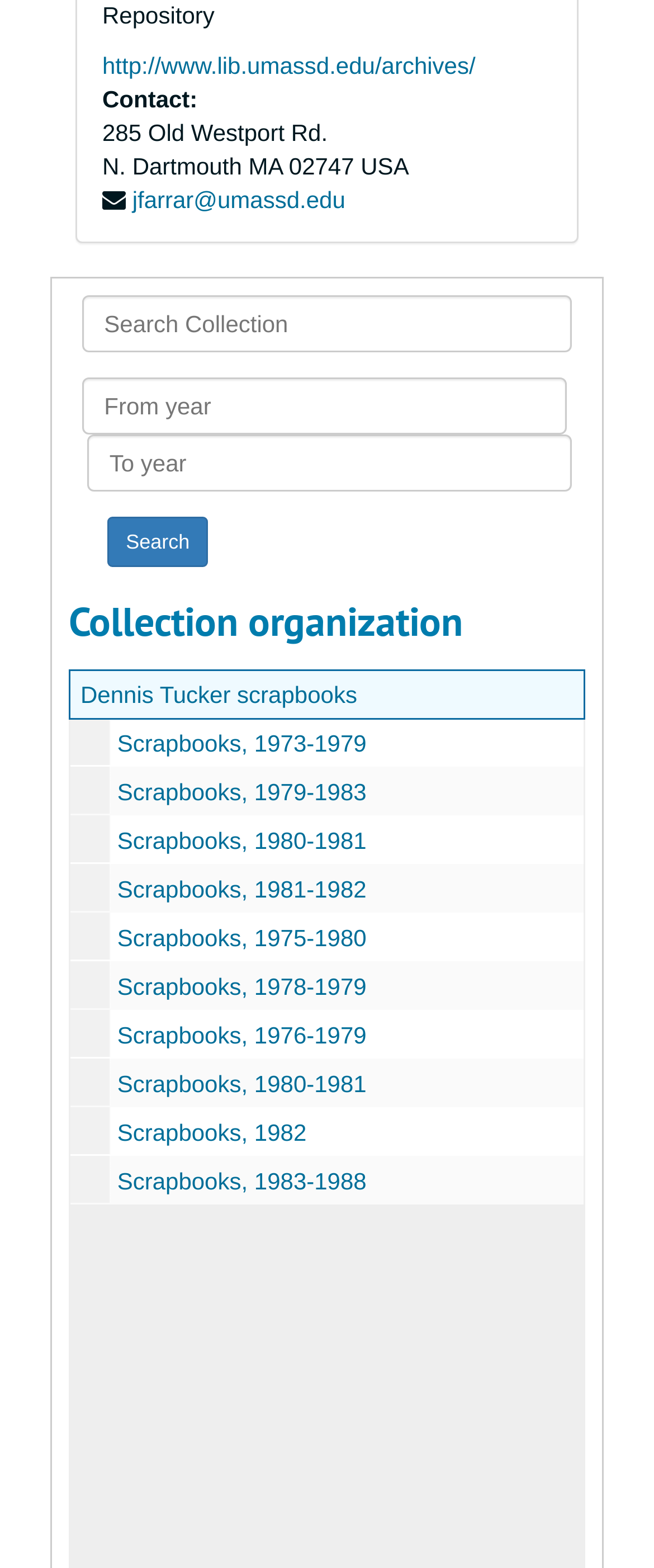What is the purpose of the 'Search Collection' textbox?
Answer the question in a detailed and comprehensive manner.

I found the 'Search Collection' textbox by looking at the UI elements on the webpage. The textbox has a label 'Search Collection' and is located near a button with the text 'Search'. This suggests that the textbox is used to input search queries to search the collection.